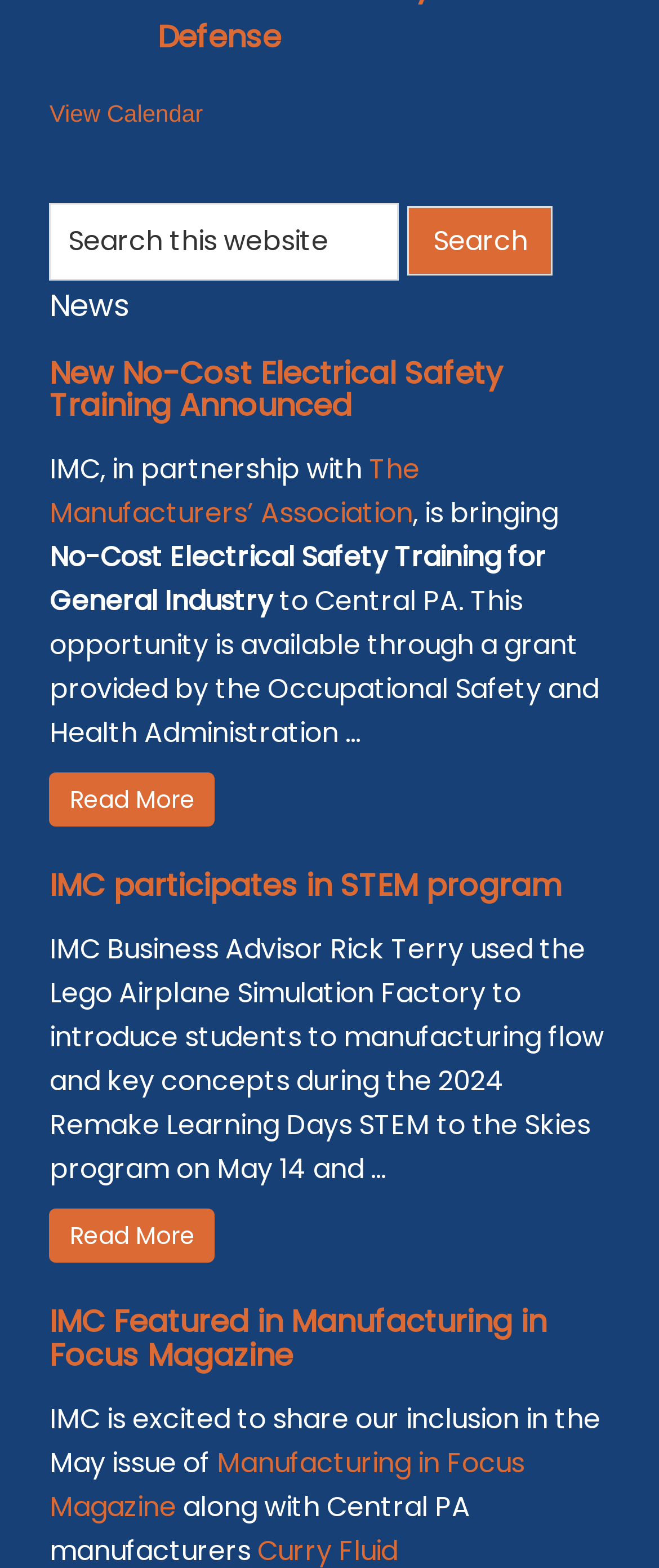Identify the bounding box coordinates of the area you need to click to perform the following instruction: "Read more about IMC participates in STEM program".

[0.075, 0.467, 0.852, 0.494]